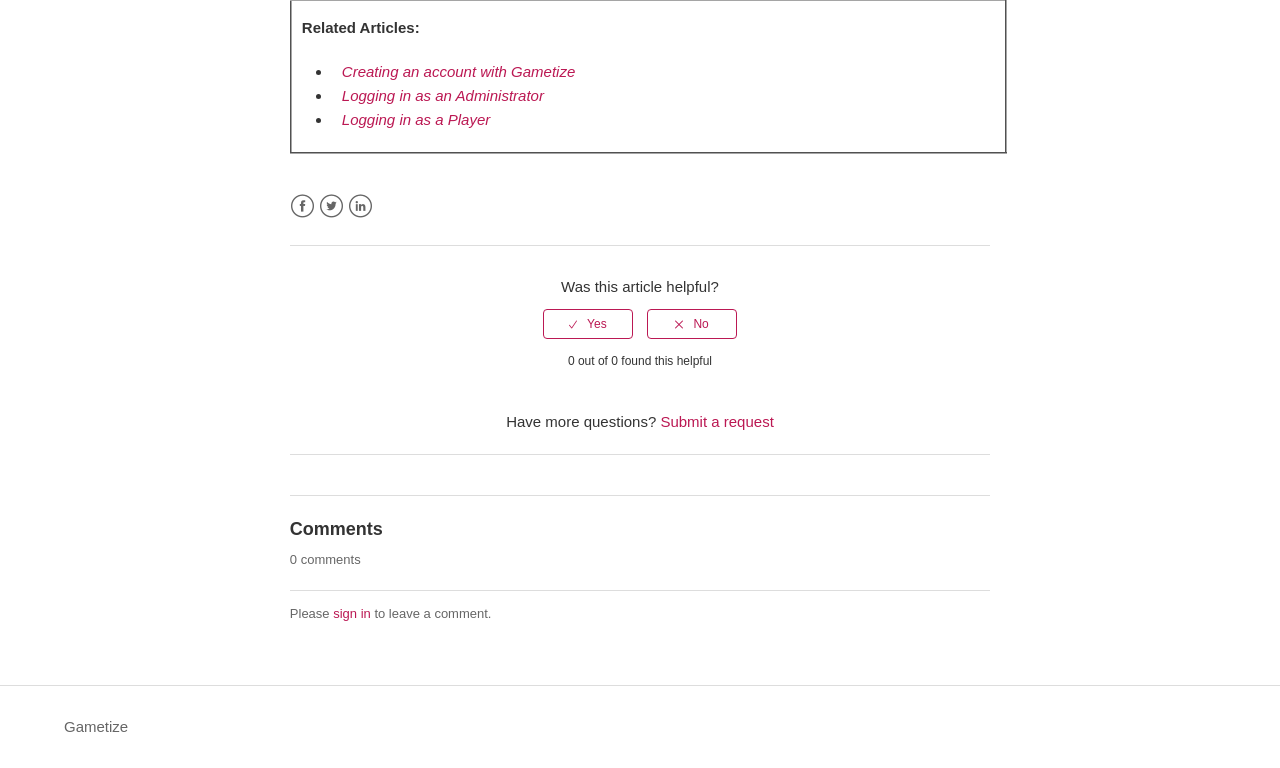Please identify the bounding box coordinates of the element's region that I should click in order to complete the following instruction: "Sign in". The bounding box coordinates consist of four float numbers between 0 and 1, i.e., [left, top, right, bottom].

[0.26, 0.789, 0.29, 0.809]